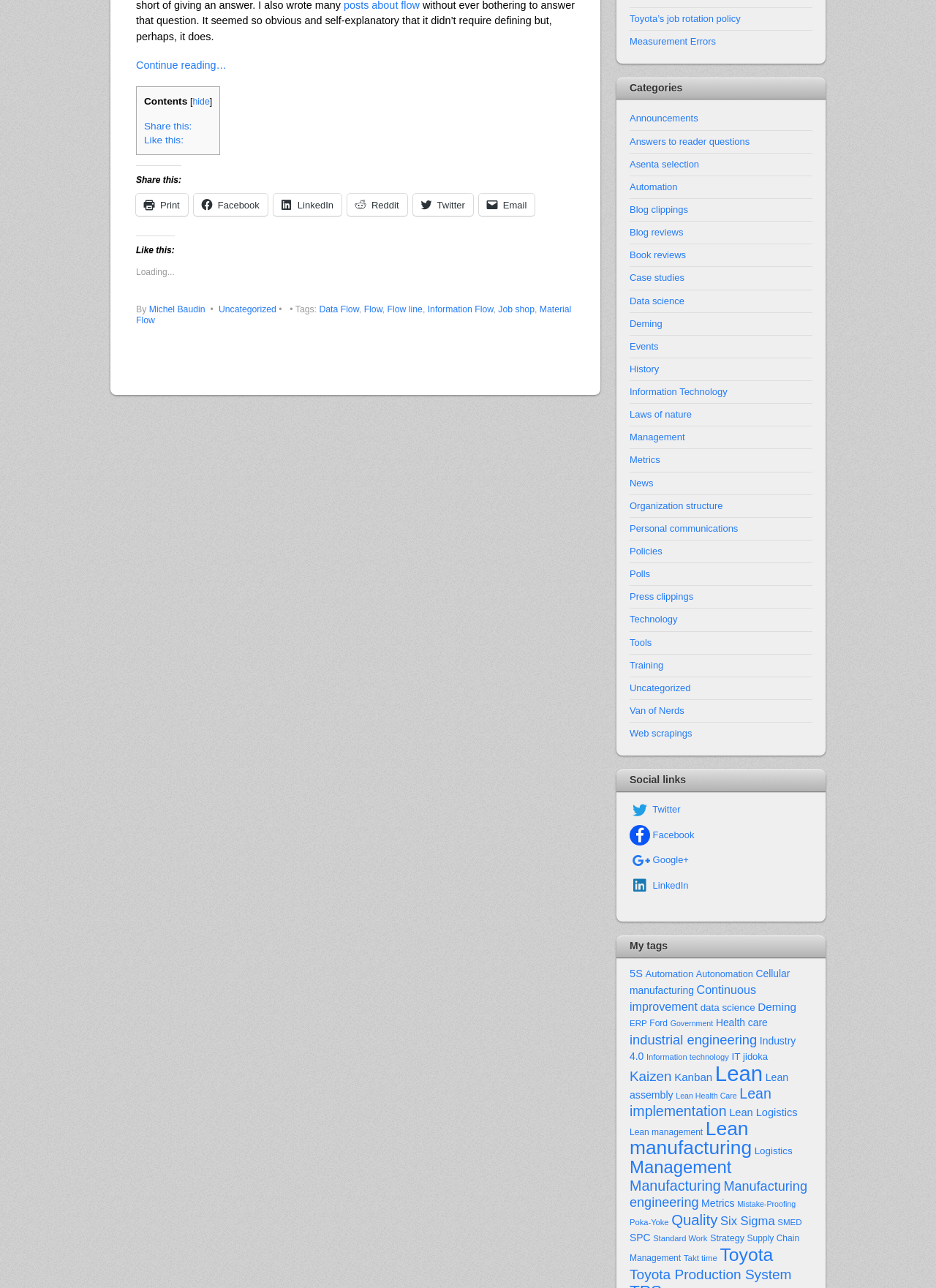Given the element description, predict the bounding box coordinates in the format (top-left x, top-left y, bottom-right x, bottom-right y). Make sure all values are between 0 and 1. Here is the element description: Metrics

[0.749, 0.93, 0.785, 0.939]